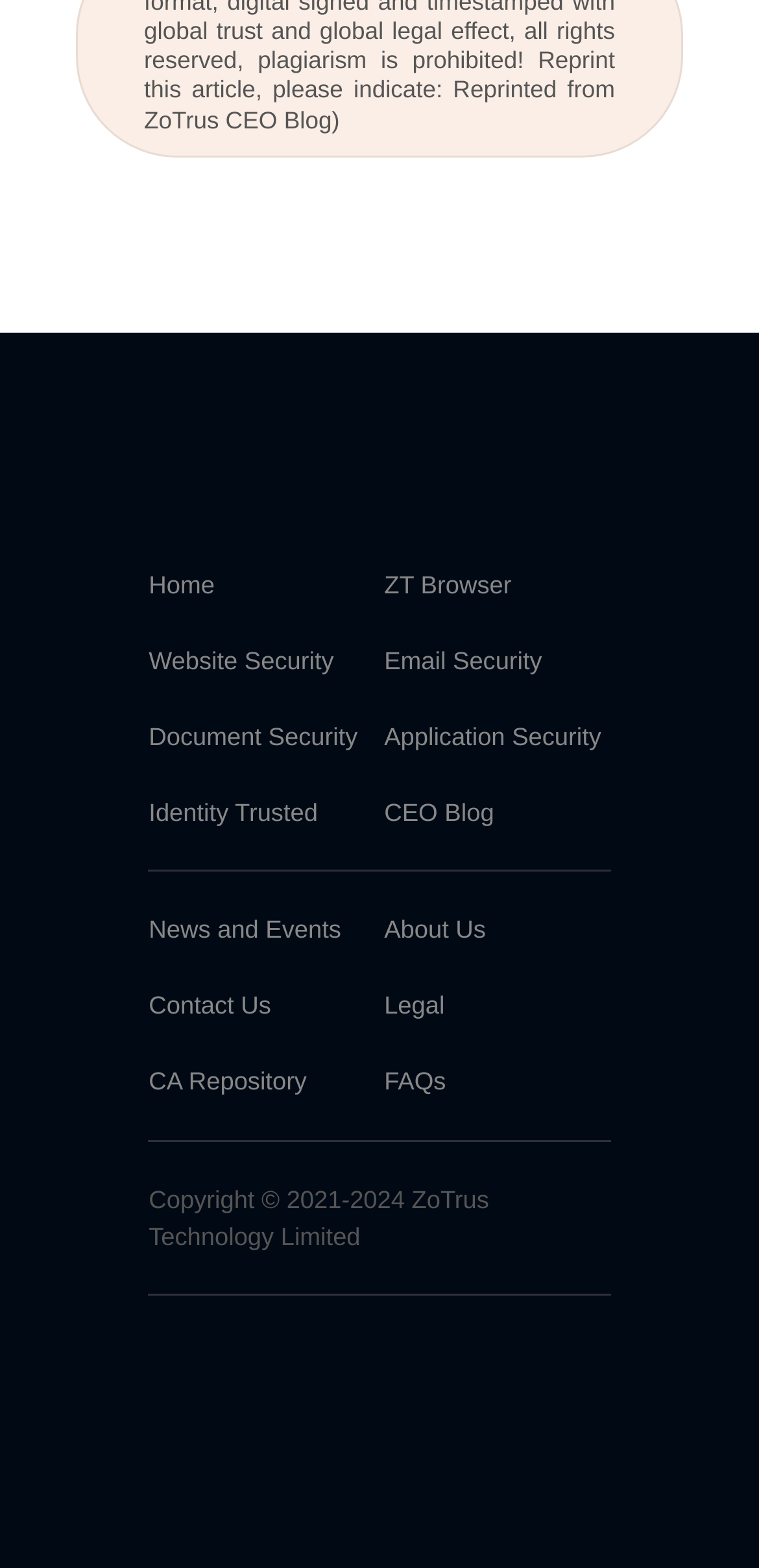Highlight the bounding box coordinates of the element you need to click to perform the following instruction: "learn about website security."

[0.196, 0.412, 0.44, 0.431]